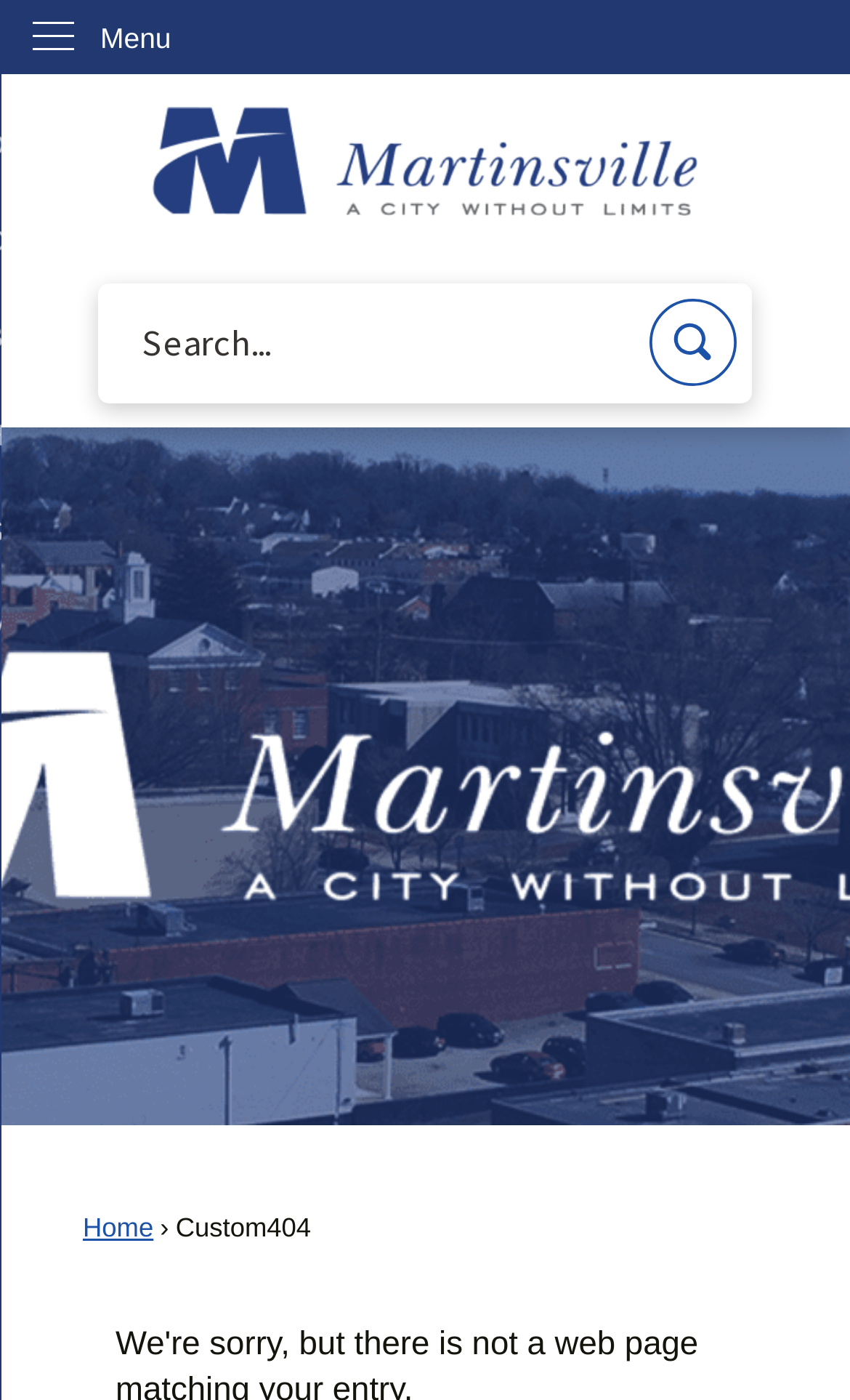What is the status of the search textbox?
Using the image as a reference, answer with just one word or a short phrase.

Polite